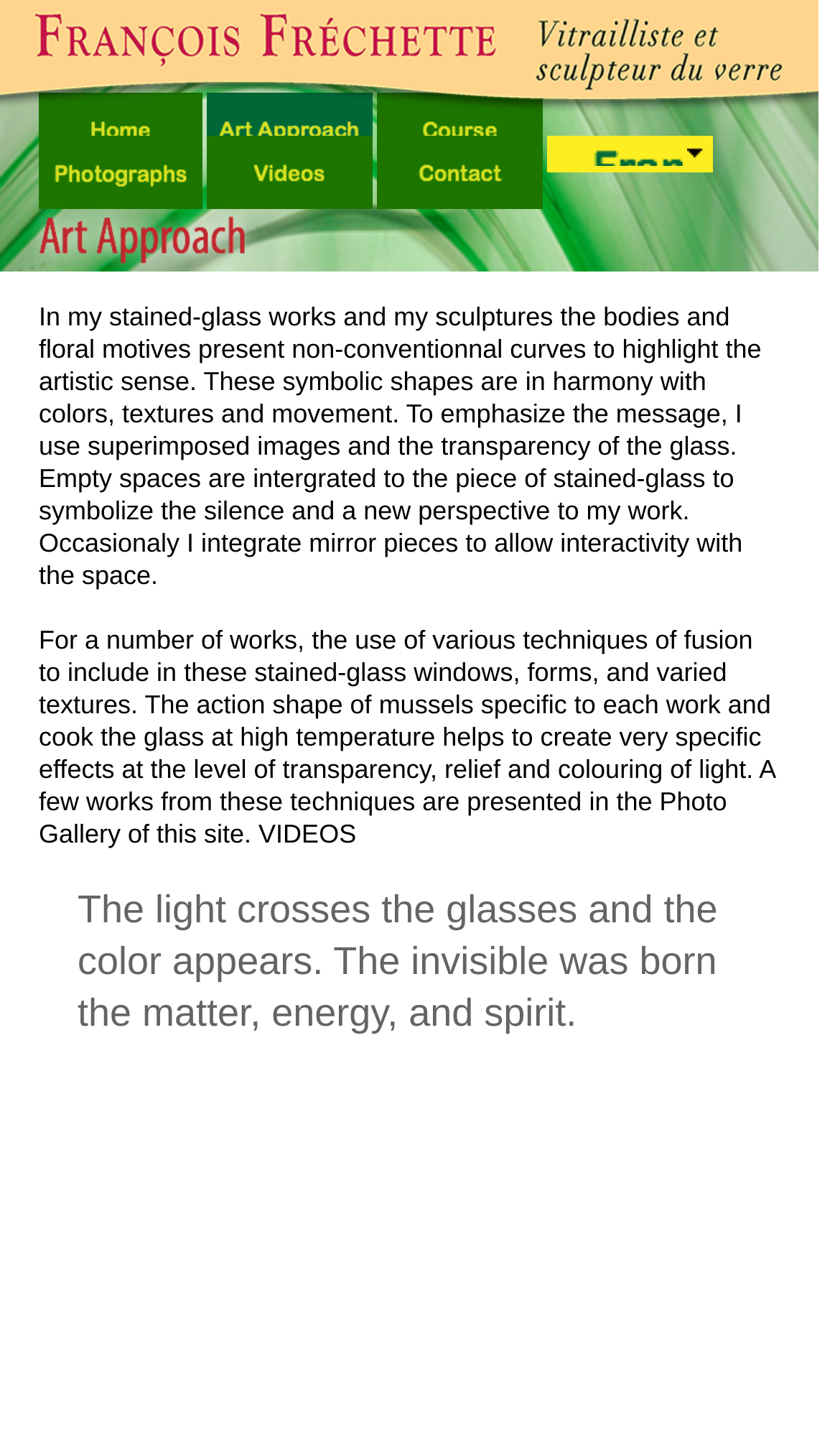What is the theme of the artwork described?
Look at the screenshot and give a one-word or phrase answer.

Stained-glass and sculptures